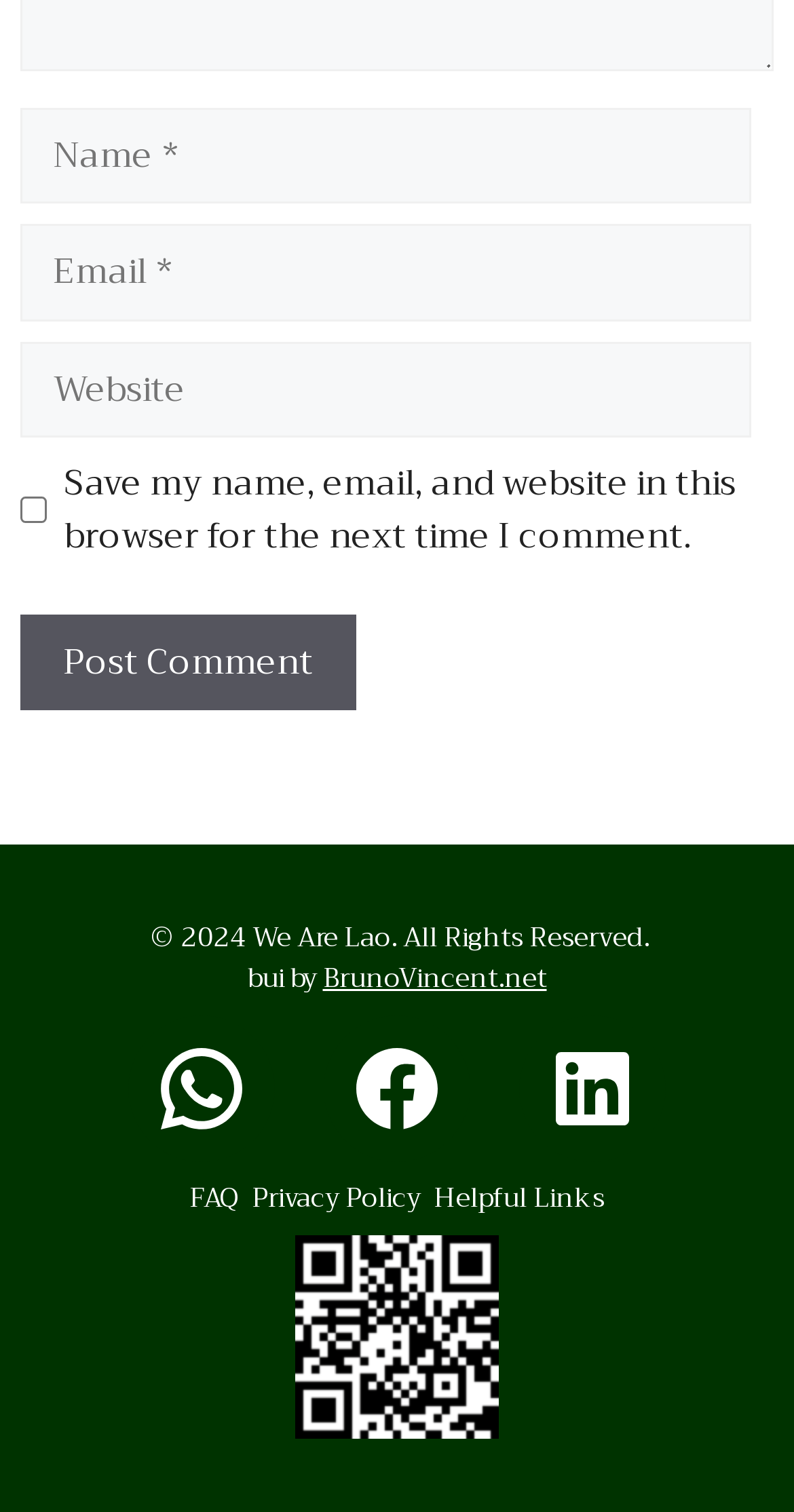What is the 'Post Comment' button for?
Please give a well-detailed answer to the question.

The 'Post Comment' button is placed below the textboxes and checkbox, suggesting that it is used to submit a comment or post after filling in the required information.